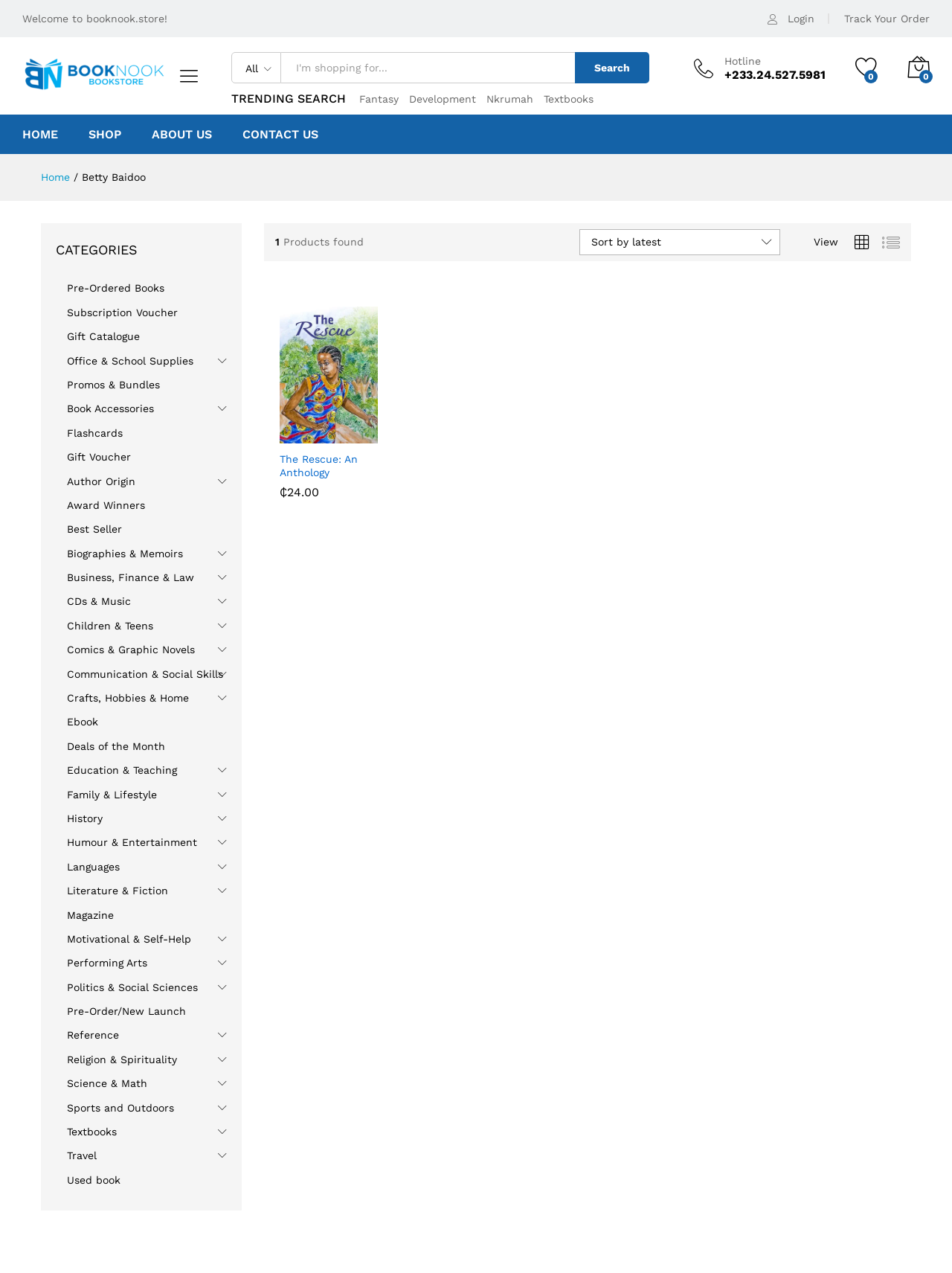Locate the bounding box coordinates of the element that should be clicked to fulfill the instruction: "Go to the home page".

[0.023, 0.101, 0.061, 0.111]